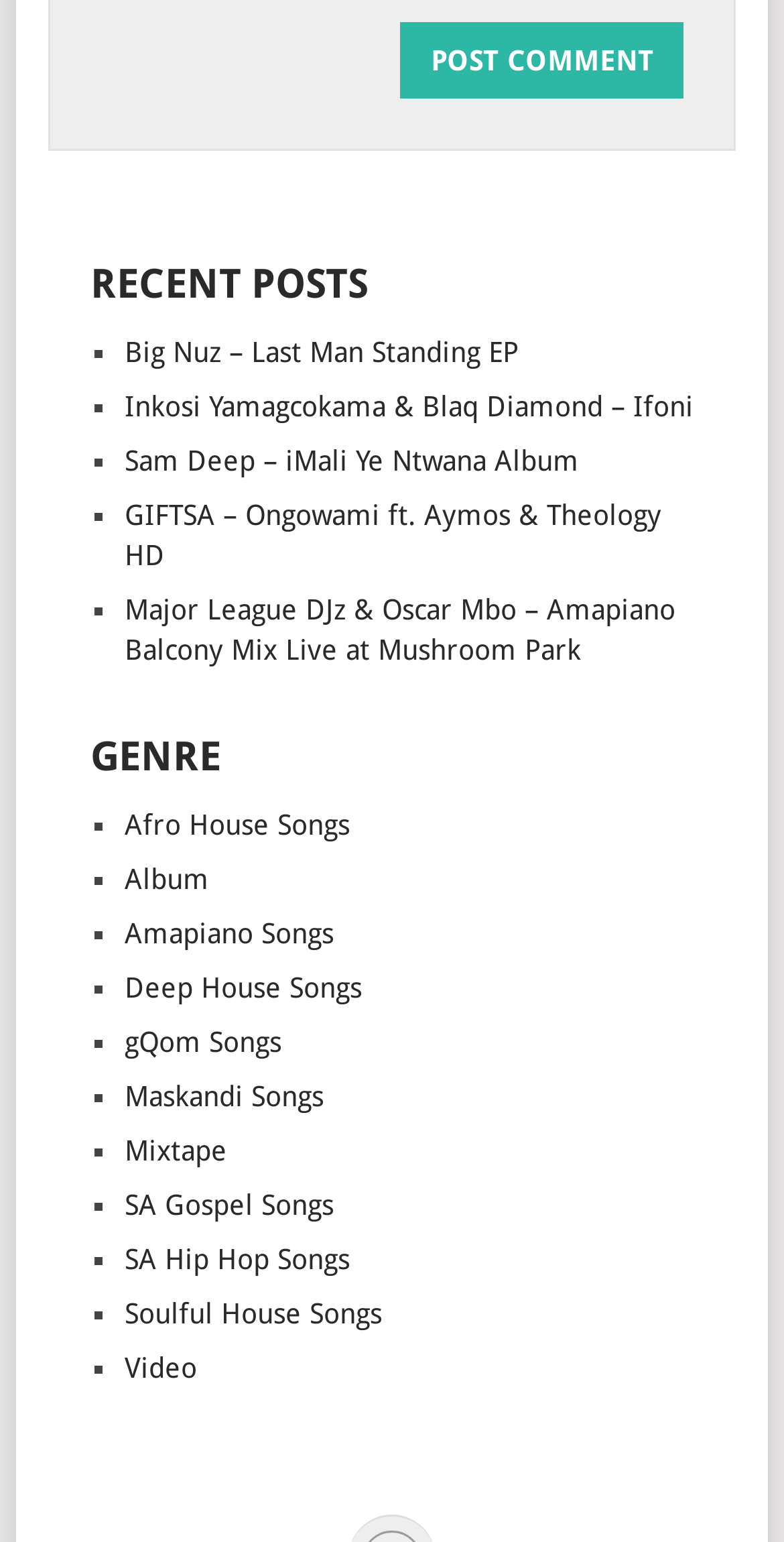Determine the bounding box of the UI component based on this description: "Amapiano Songs". The bounding box coordinates should be four float values between 0 and 1, i.e., [left, top, right, bottom].

[0.159, 0.489, 0.426, 0.51]